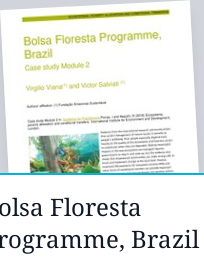Who are the authors of the document? Observe the screenshot and provide a one-word or short phrase answer.

Virgilio Viana and Victor Salviati